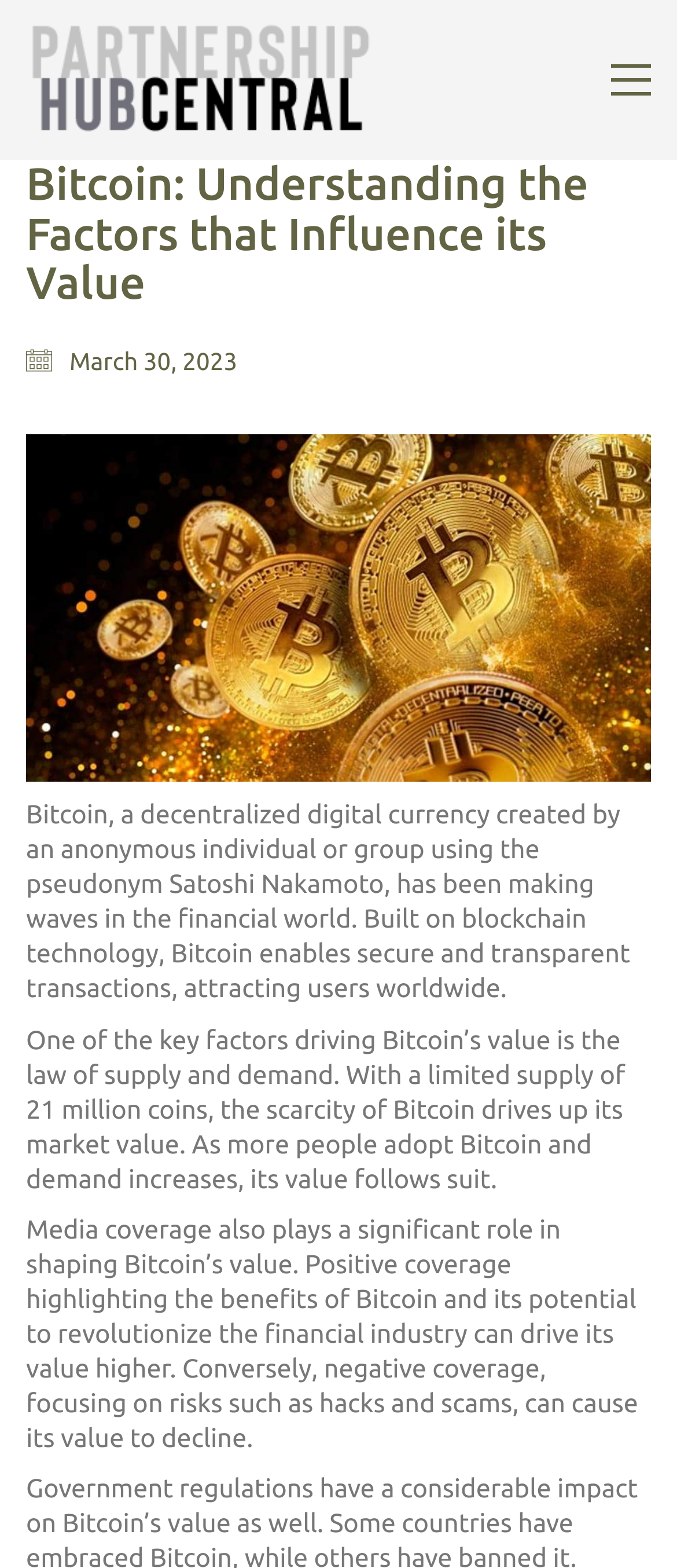What can positive media coverage do to Bitcoin's value?
Carefully analyze the image and provide a detailed answer to the question.

The webpage states that media coverage plays a significant role in shaping Bitcoin's value, and that positive coverage highlighting the benefits of Bitcoin can drive its value higher.